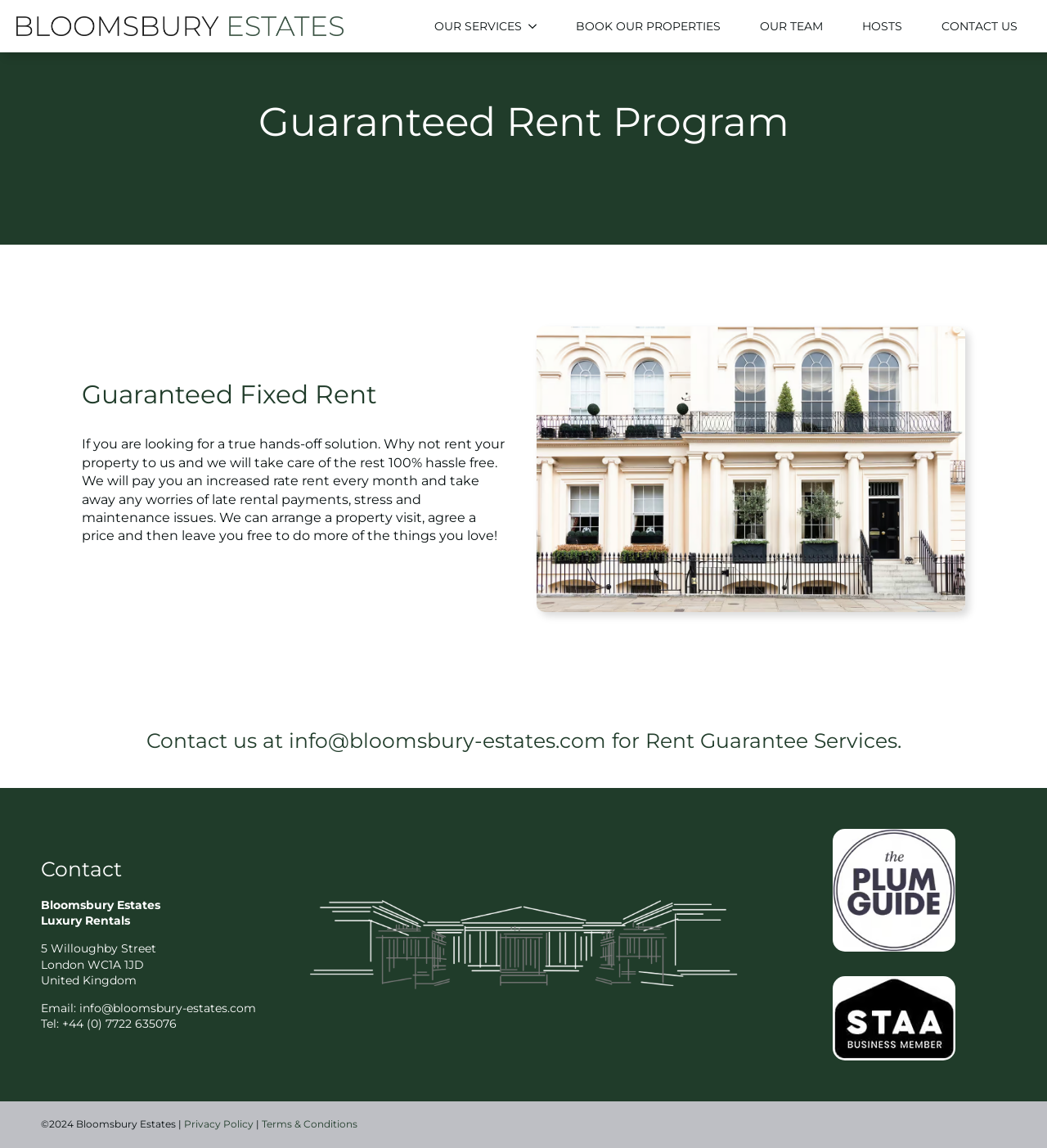What is the name of the company?
Provide a detailed and extensive answer to the question.

I found the answer by looking at the top-left corner of the webpage, where the company name 'Bloomsbury Estates' is displayed prominently.